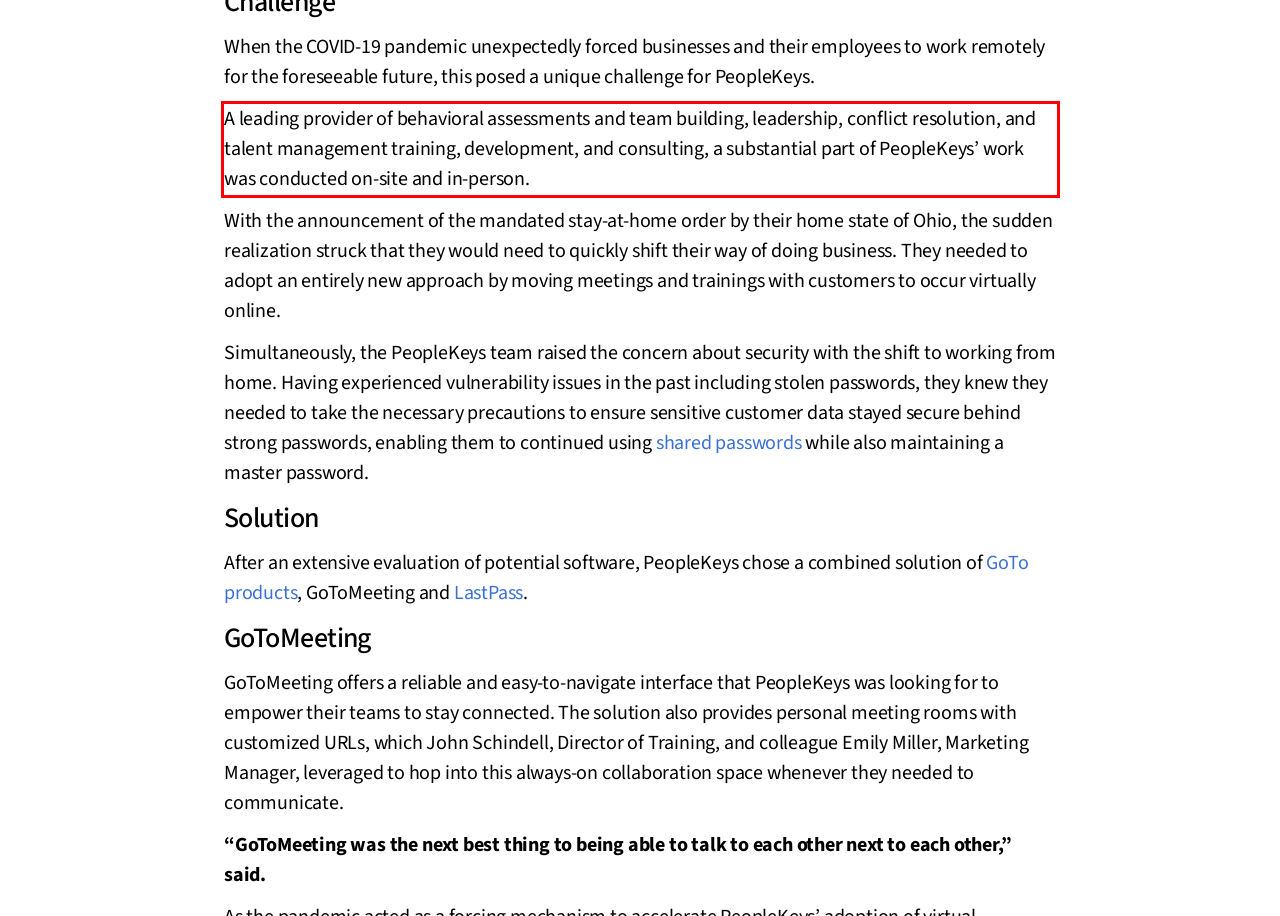Identify and transcribe the text content enclosed by the red bounding box in the given screenshot.

A leading provider of behavioral assessments and team building, leadership, conflict resolution, and talent management training, development, and consulting, a substantial part of PeopleKeys’ work was conducted on-site and in-person.